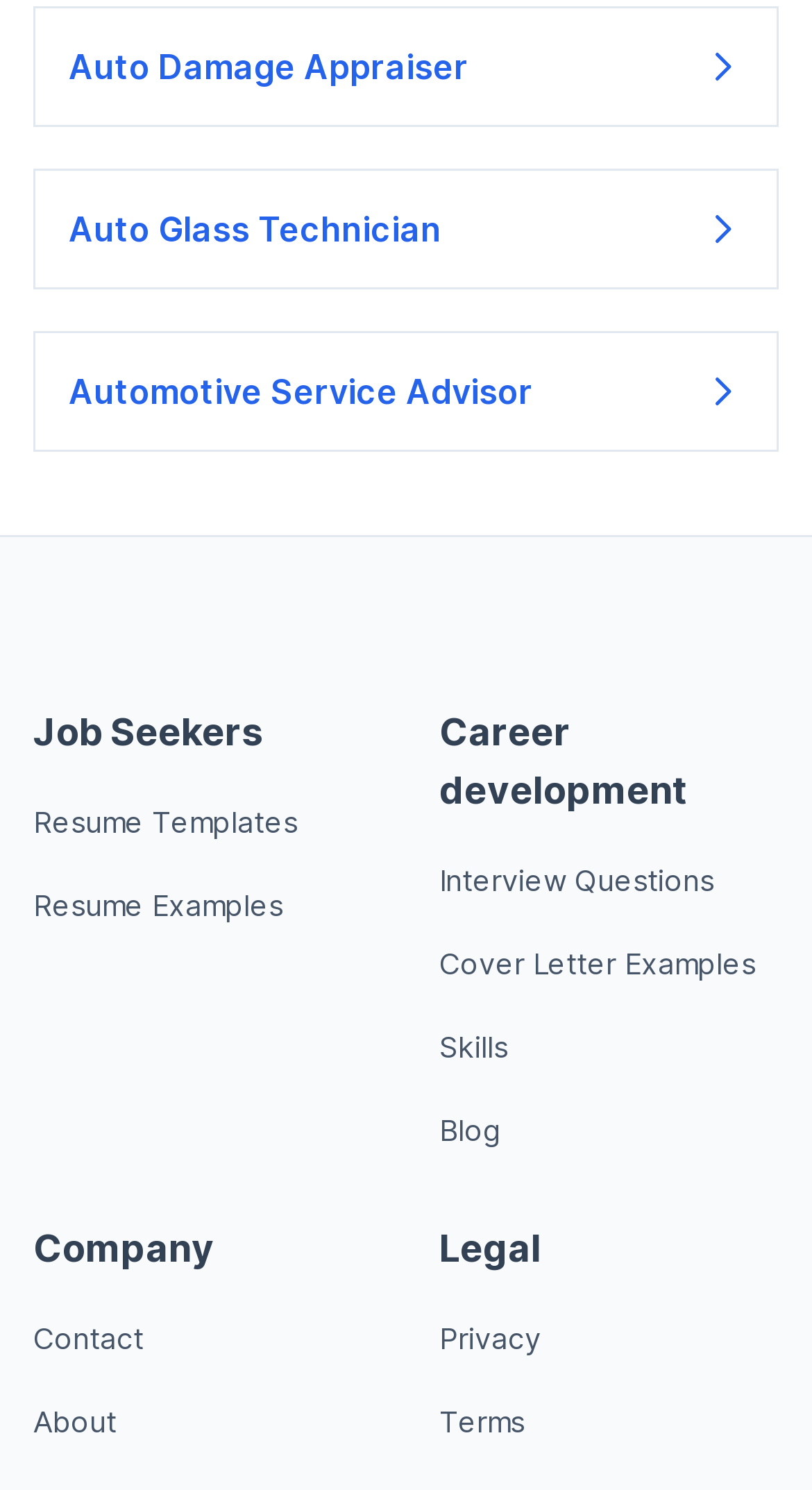Can you find the bounding box coordinates for the element to click on to achieve the instruction: "Read more about Auto Damage Appraiser"?

[0.041, 0.005, 0.959, 0.086]